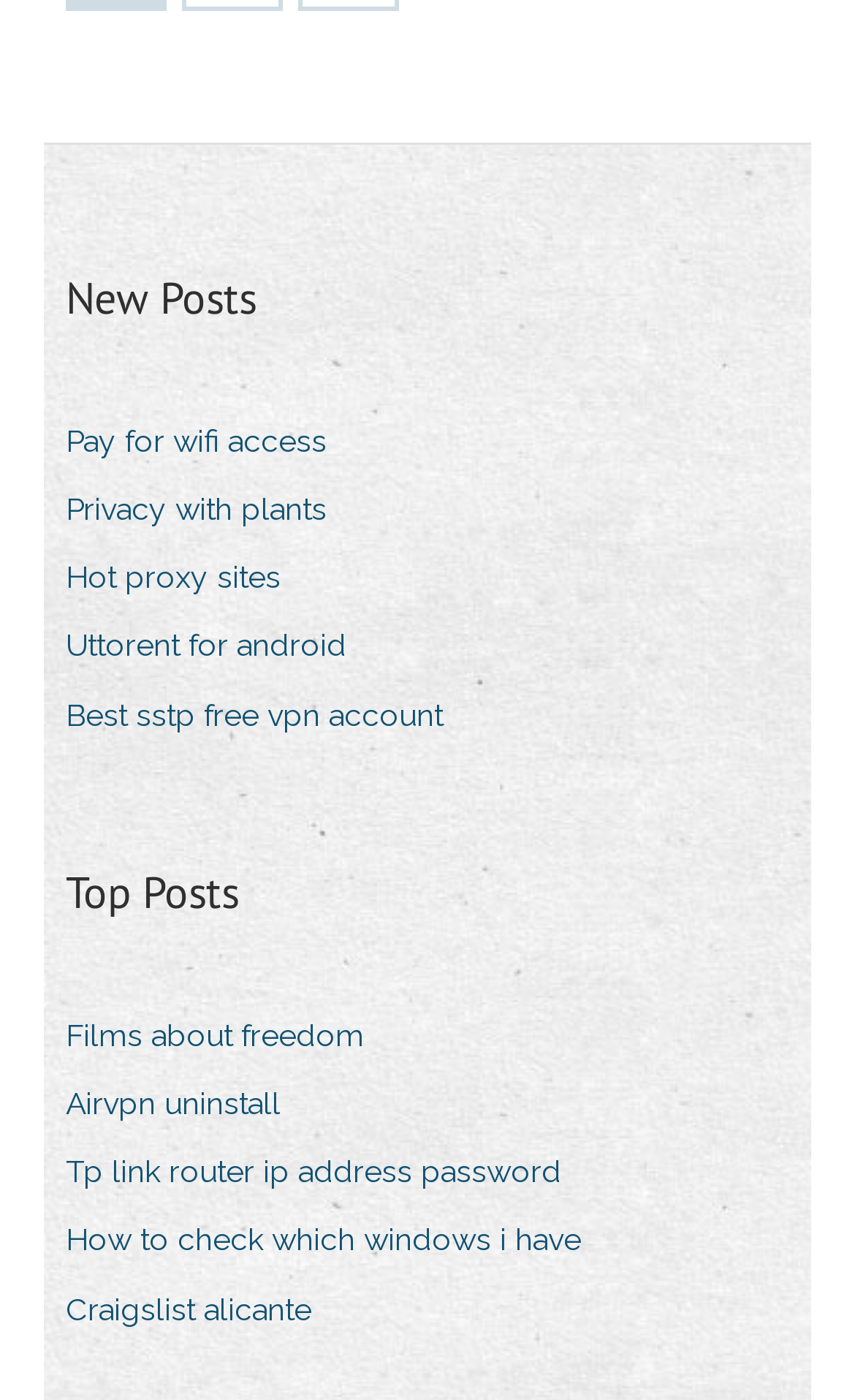Identify the bounding box of the HTML element described as: "Custom CMS Development".

None